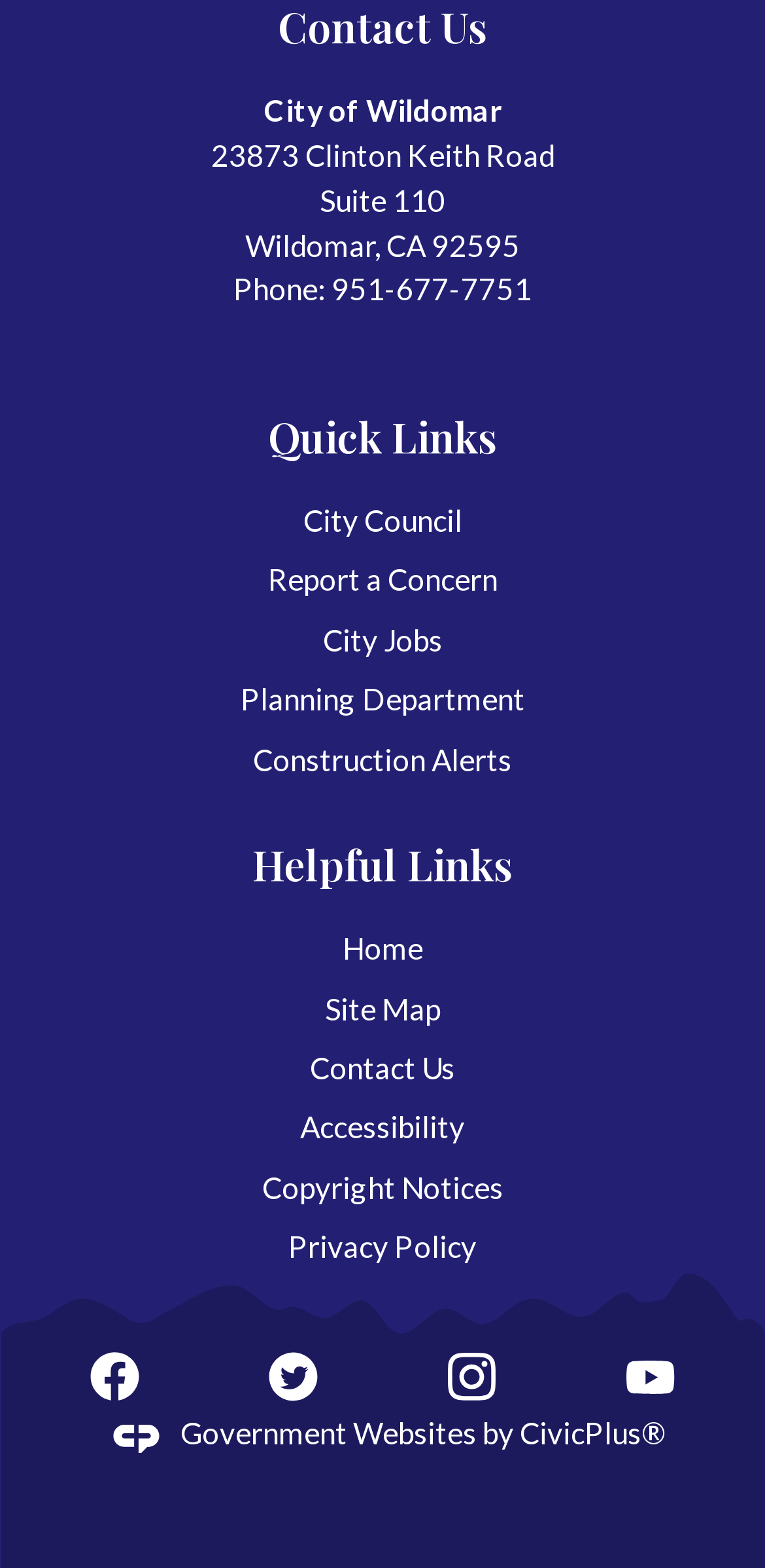Predict the bounding box of the UI element based on this description: "Big Step Down".

None